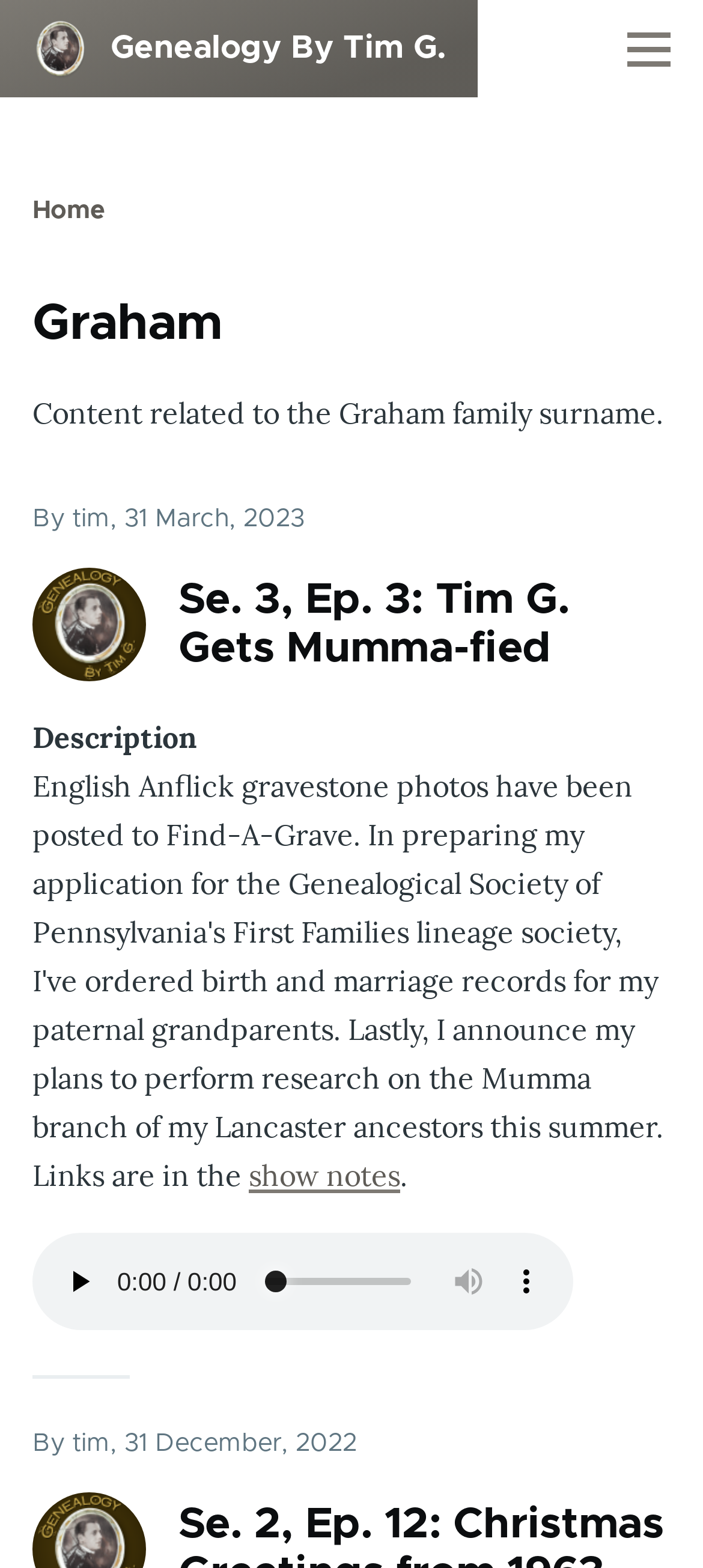Using the description: "show notes", identify the bounding box of the corresponding UI element in the screenshot.

[0.354, 0.738, 0.569, 0.761]